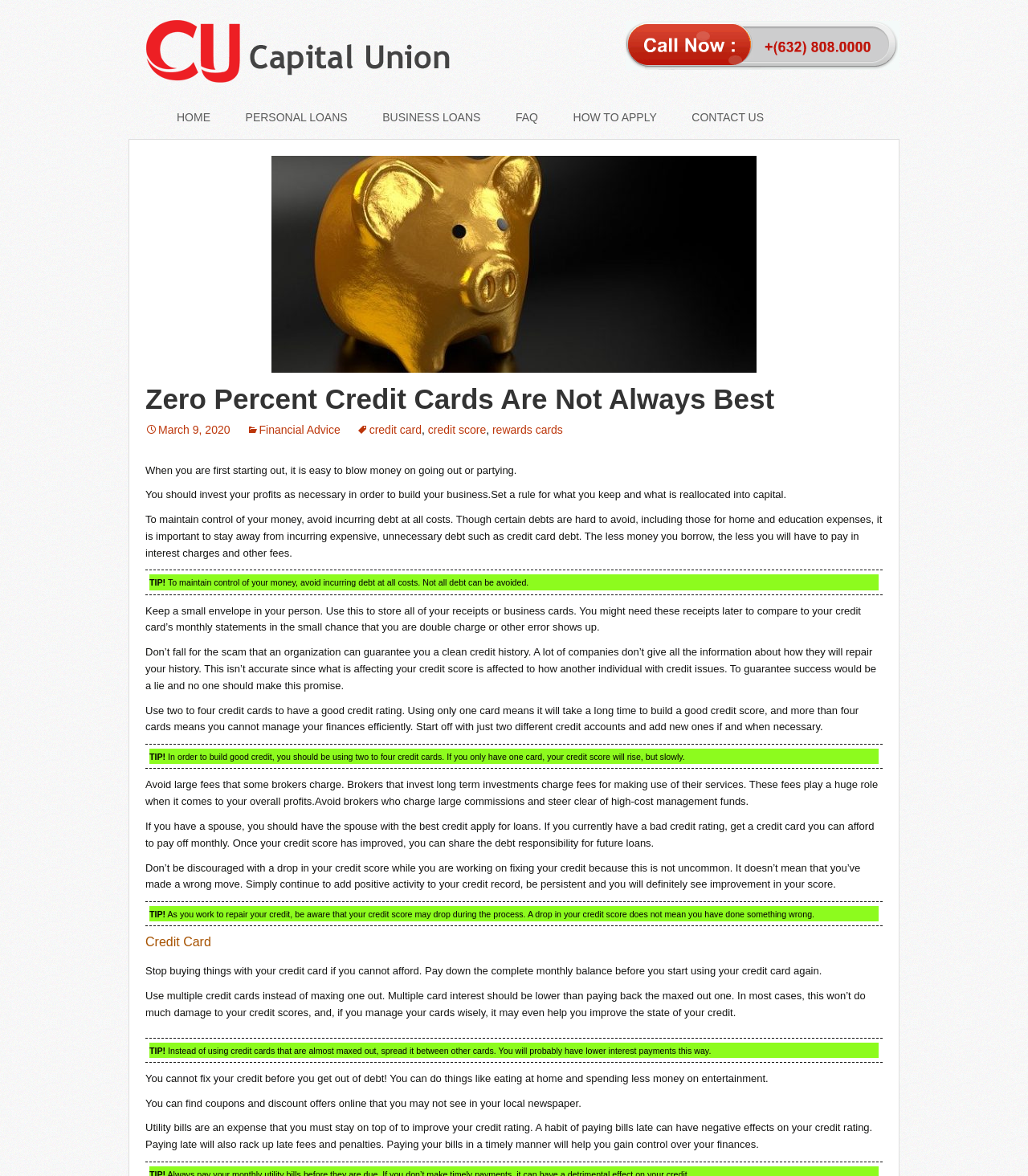What should you do with your receipts or business cards?
Please provide a single word or phrase answer based on the image.

Keep them in a small envelope